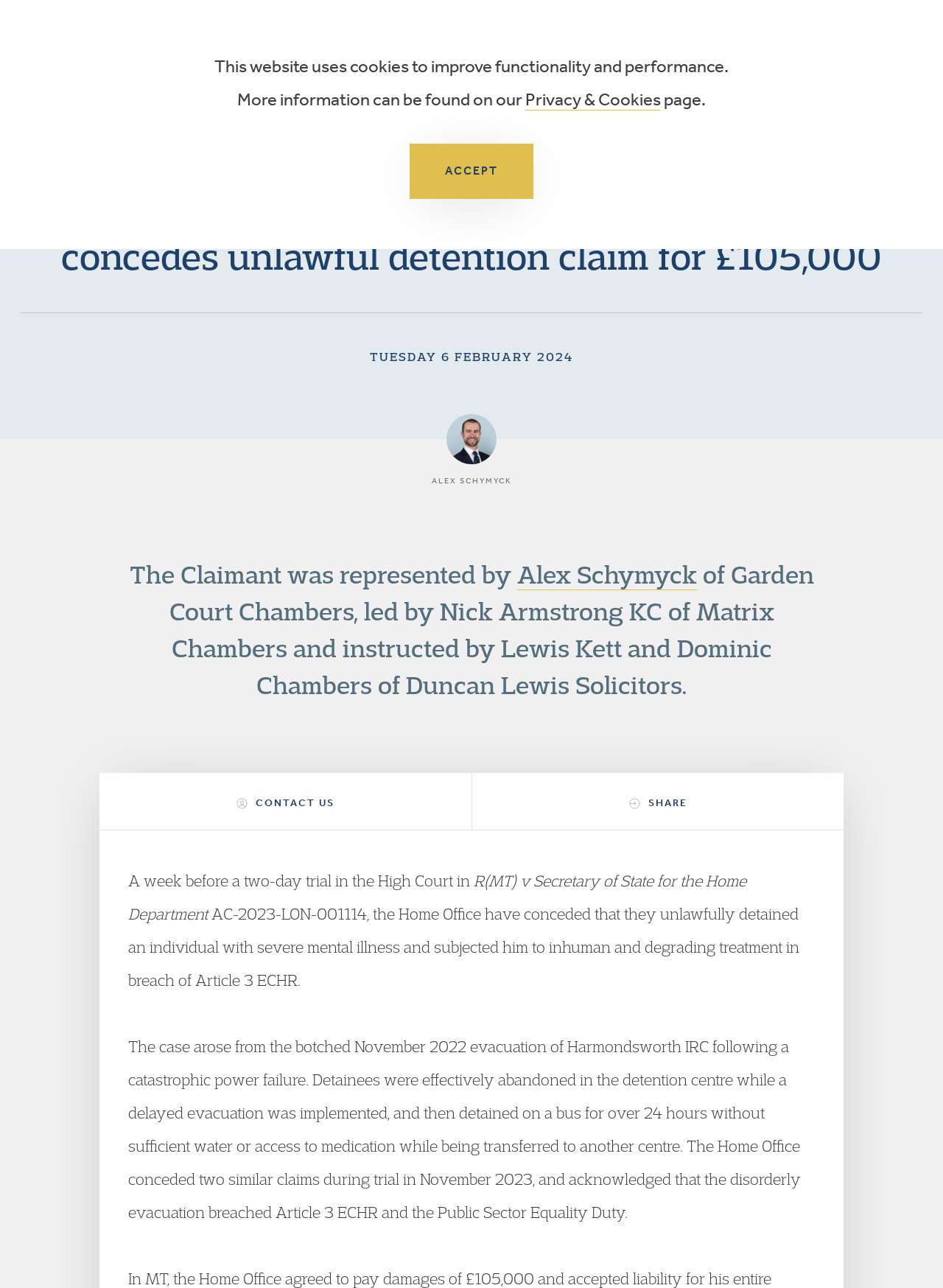Please answer the following question using a single word or phrase: 
What is the name of the chambers where Alex Schymyck is from?

Garden Court Chambers